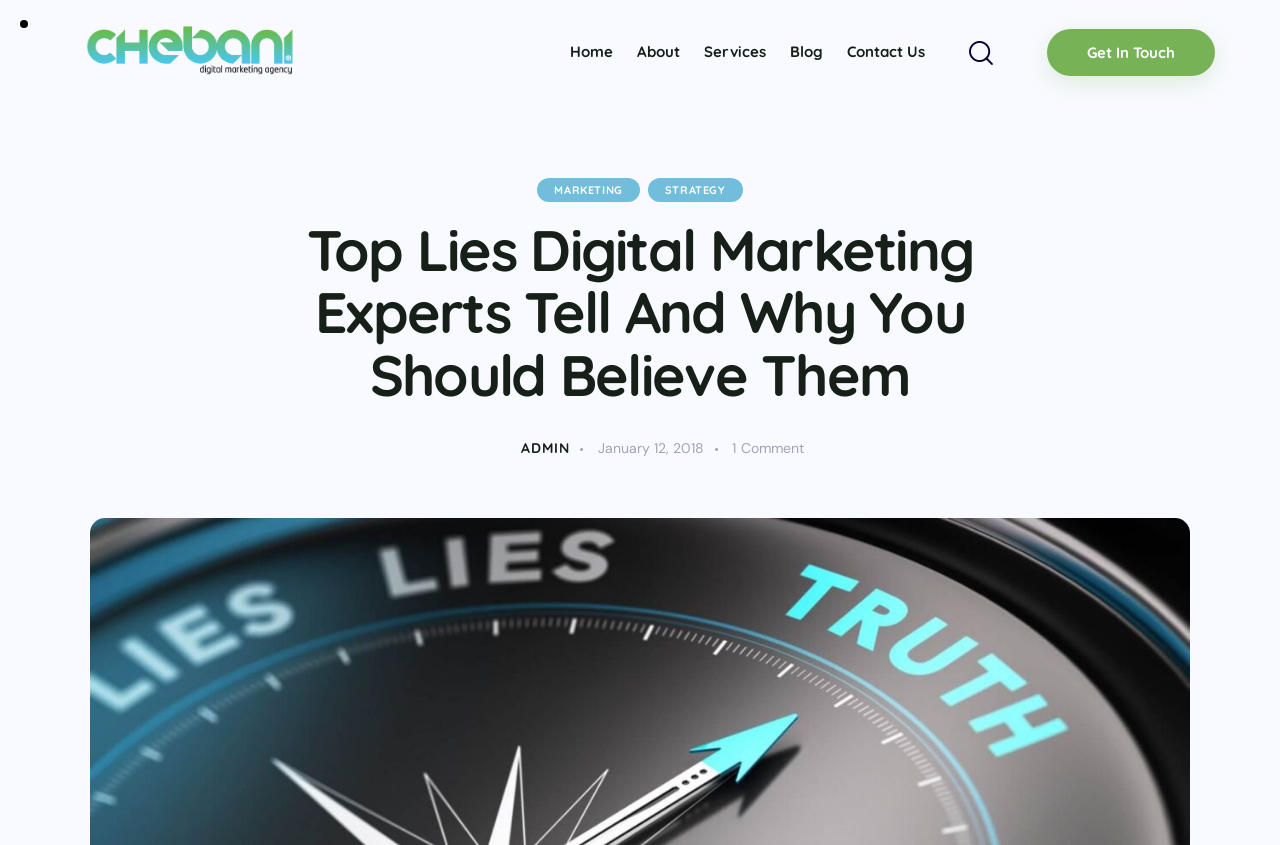Extract the heading text from the webpage.

Top Lies Digital Marketing Experts Tell And Why You Should Believe Them